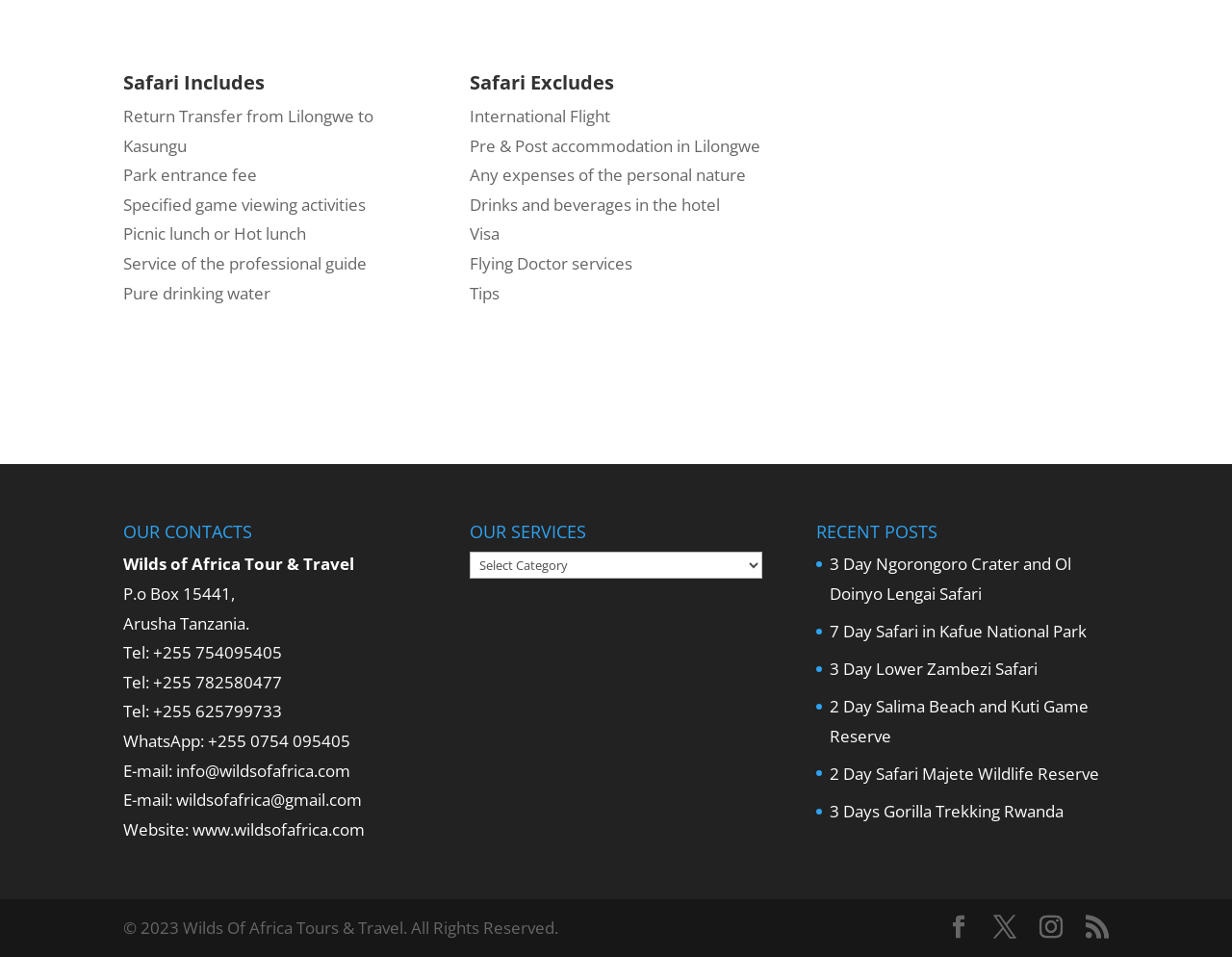Provide a single word or phrase answer to the question: 
What services does Wilds of Africa Tour & Travel offer?

Safari, tour, travel